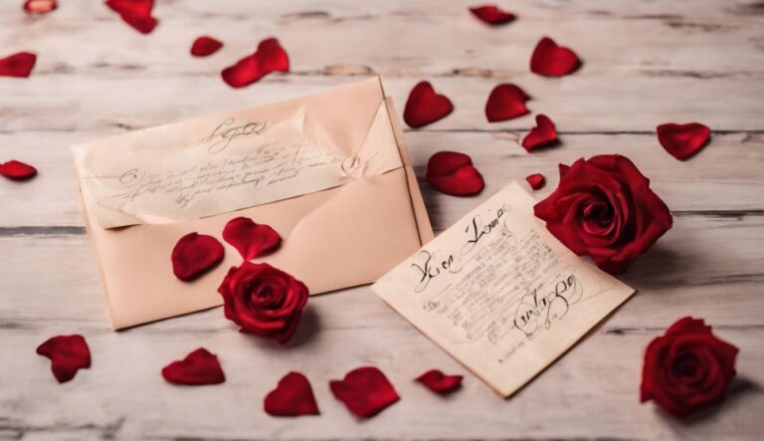Please answer the following question using a single word or phrase: 
What type of flowers are surrounding the envelope?

Red roses